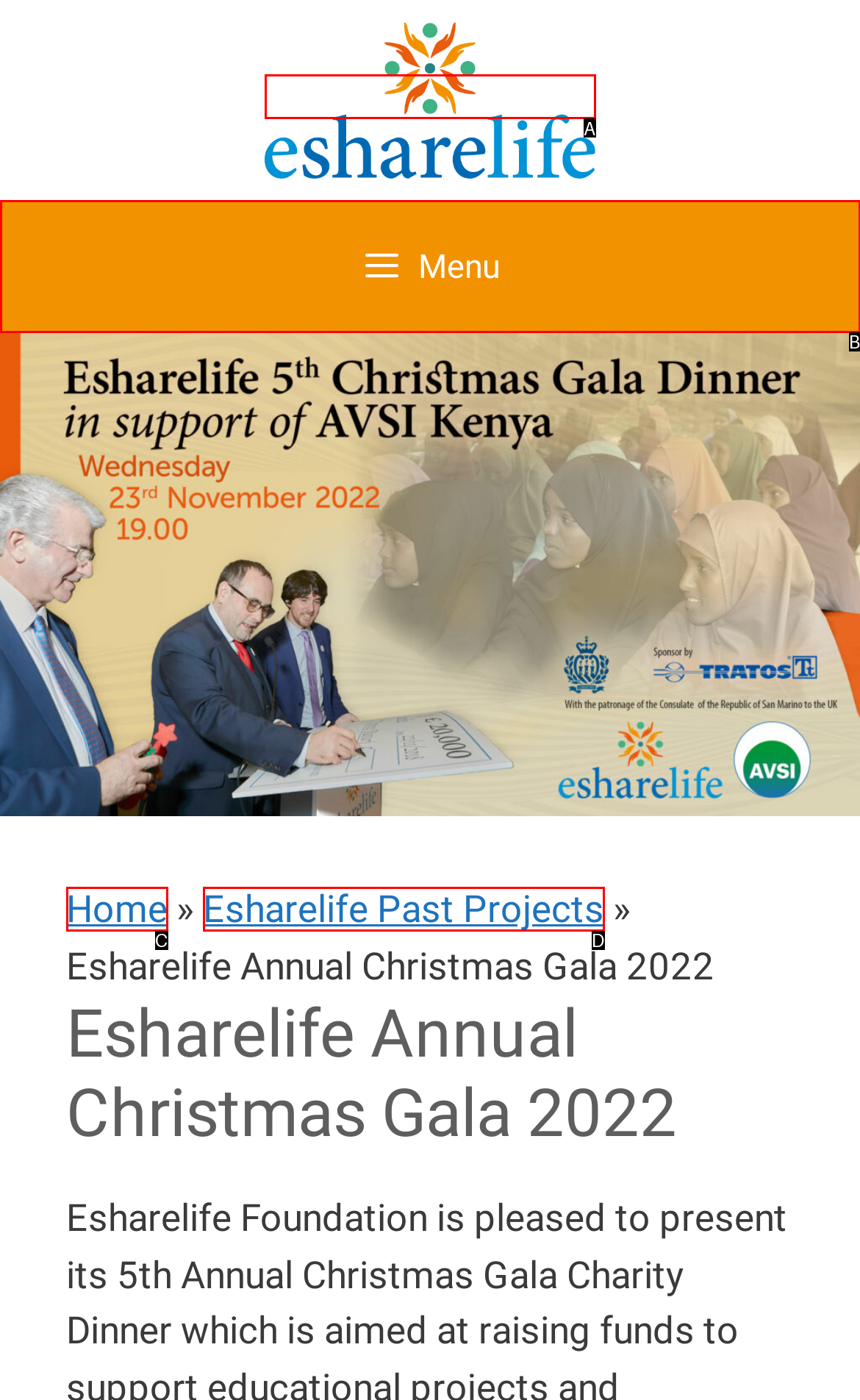From the choices provided, which HTML element best fits the description: Home? Answer with the appropriate letter.

C